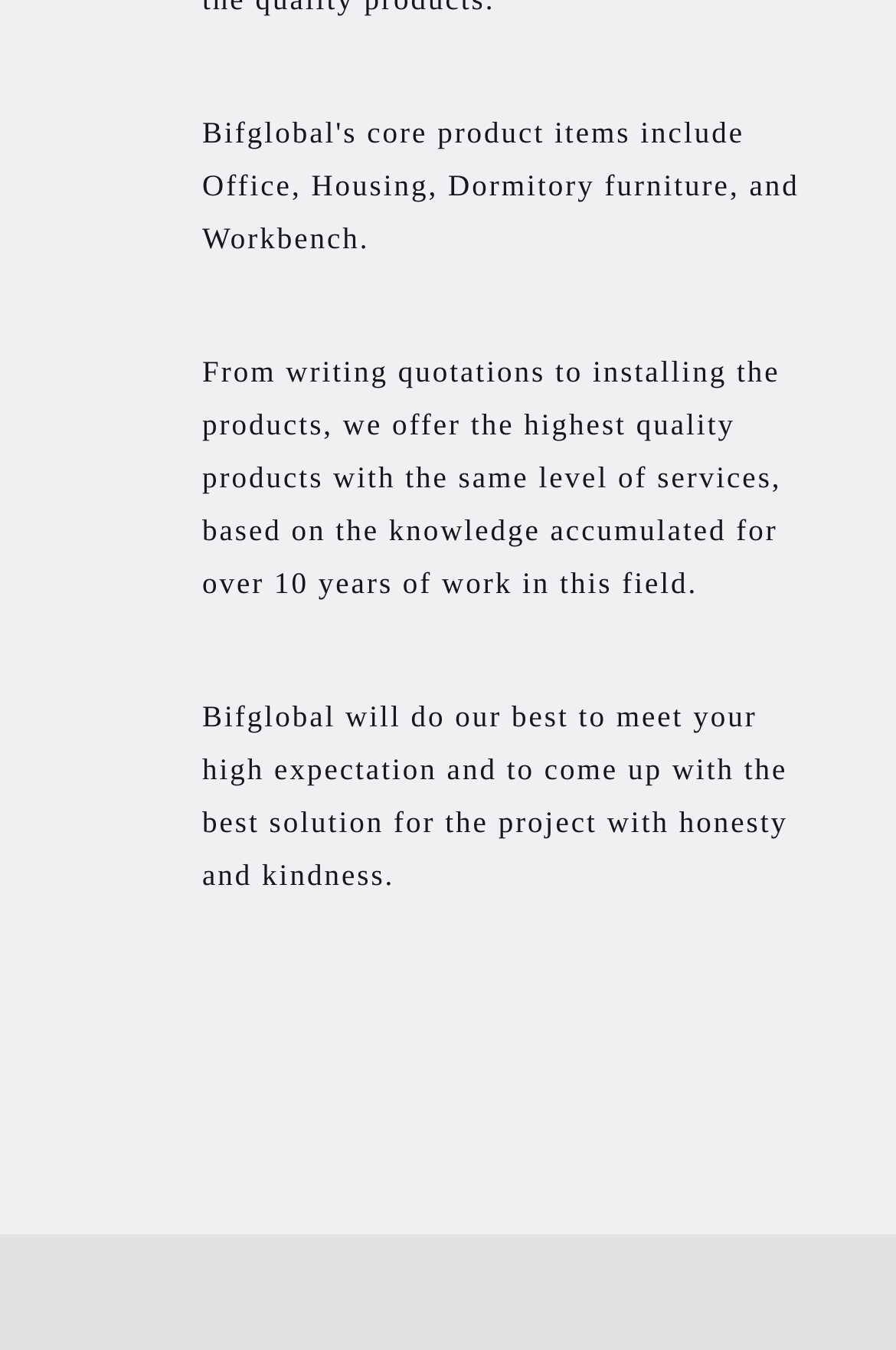Determine the bounding box coordinates for the UI element matching this description: "parent_node: Who we are".

[0.841, 0.46, 0.949, 0.531]